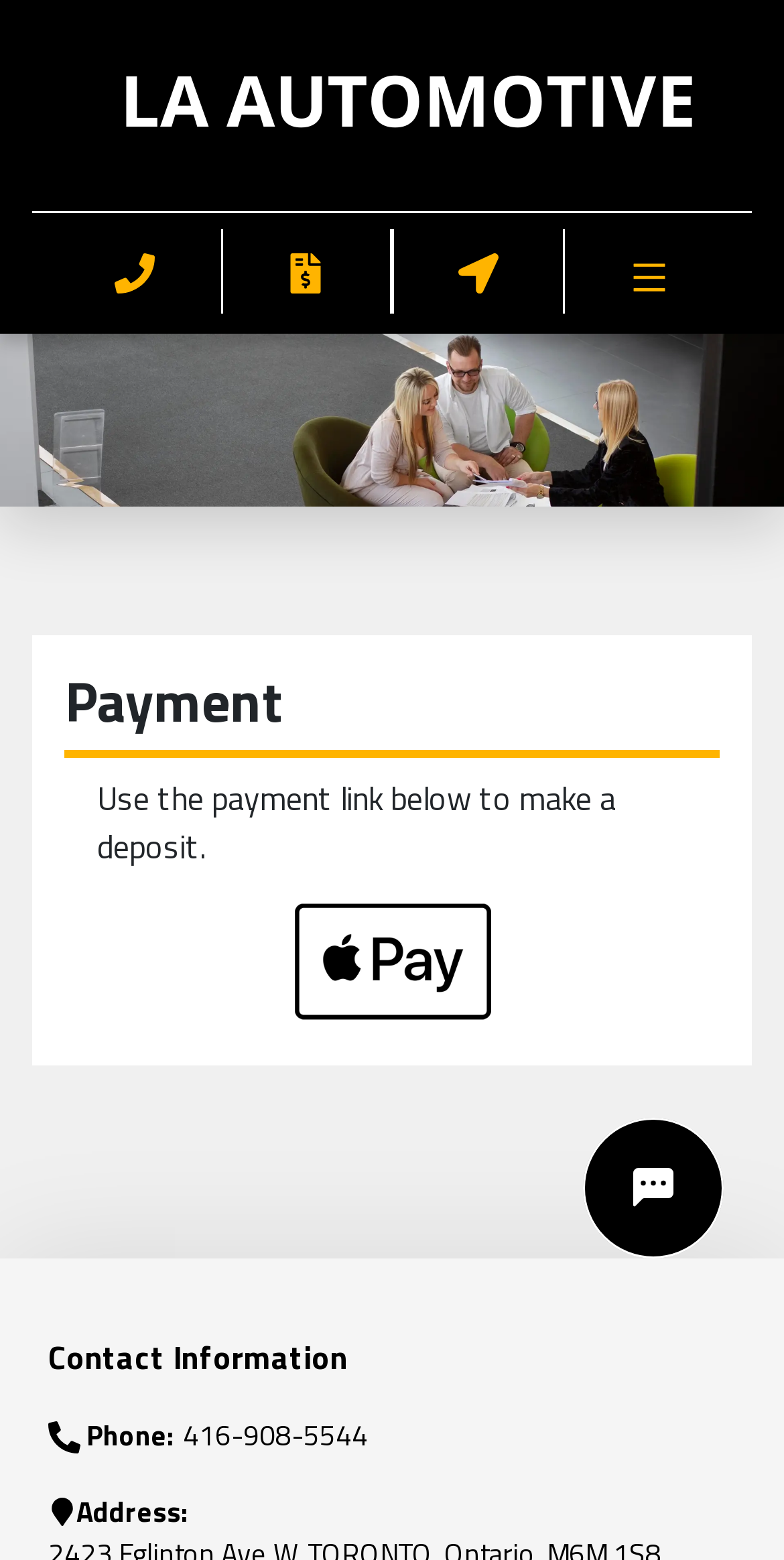Use a single word or phrase to answer the question:
What is the function of the button on the bottom-right?

Online Chat